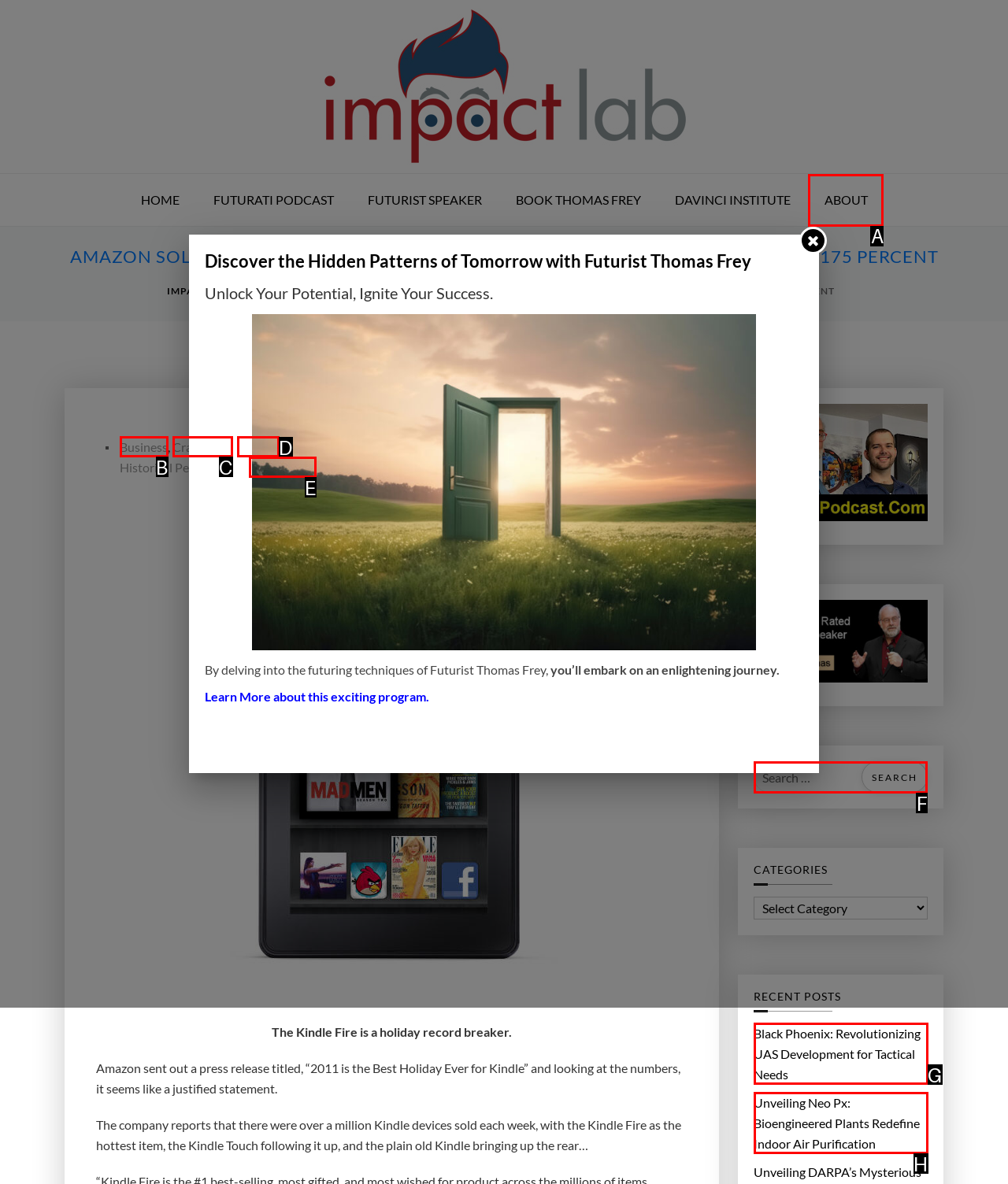Pick the HTML element that should be clicked to execute the task: Search for something
Respond with the letter corresponding to the correct choice.

F